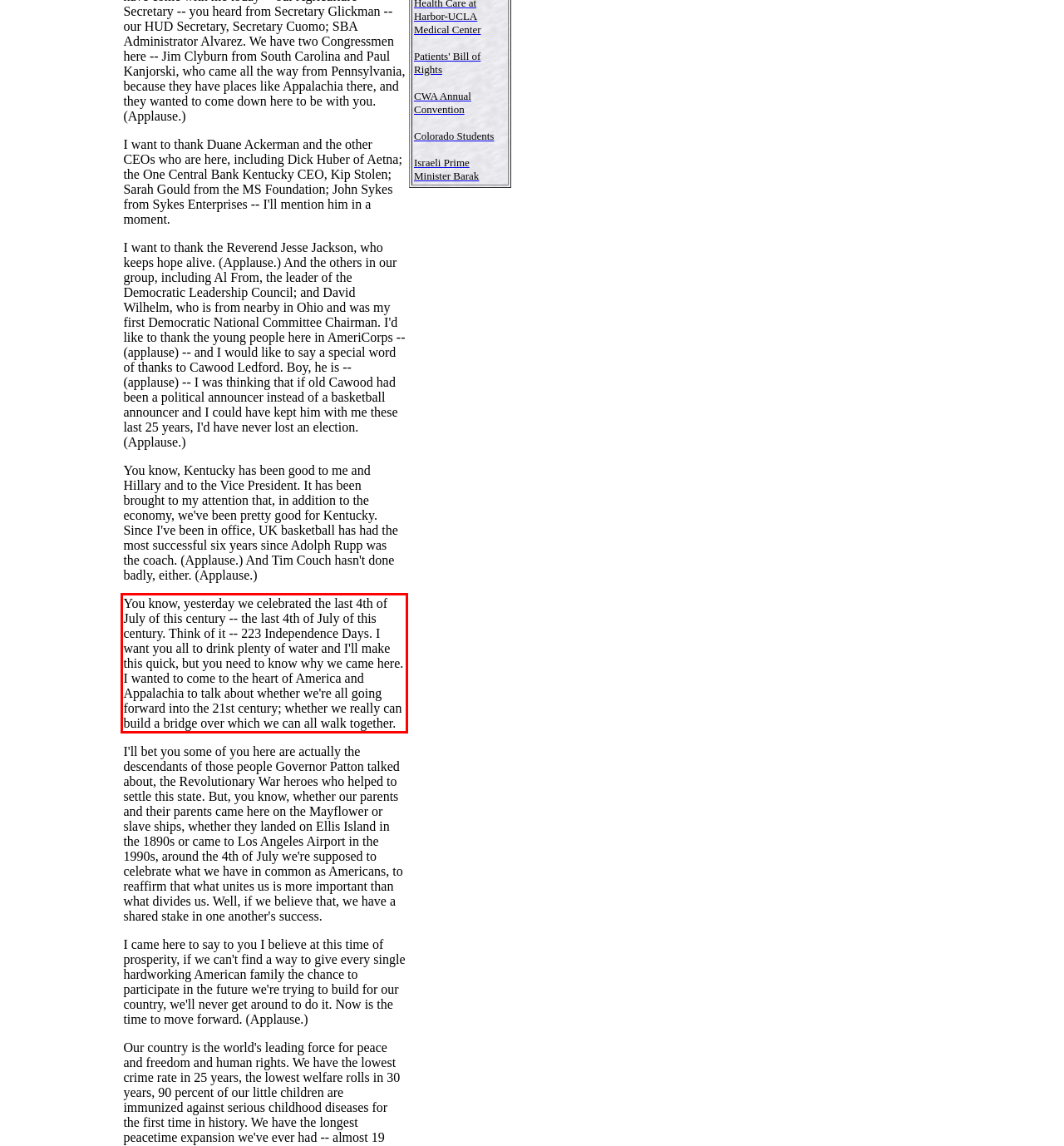Analyze the screenshot of the webpage and extract the text from the UI element that is inside the red bounding box.

You know, yesterday we celebrated the last 4th of July of this century -- the last 4th of July of this century. Think of it -- 223 Independence Days. I want you all to drink plenty of water and I'll make this quick, but you need to know why we came here. I wanted to come to the heart of America and Appalachia to talk about whether we're all going forward into the 21st century; whether we really can build a bridge over which we can all walk together.